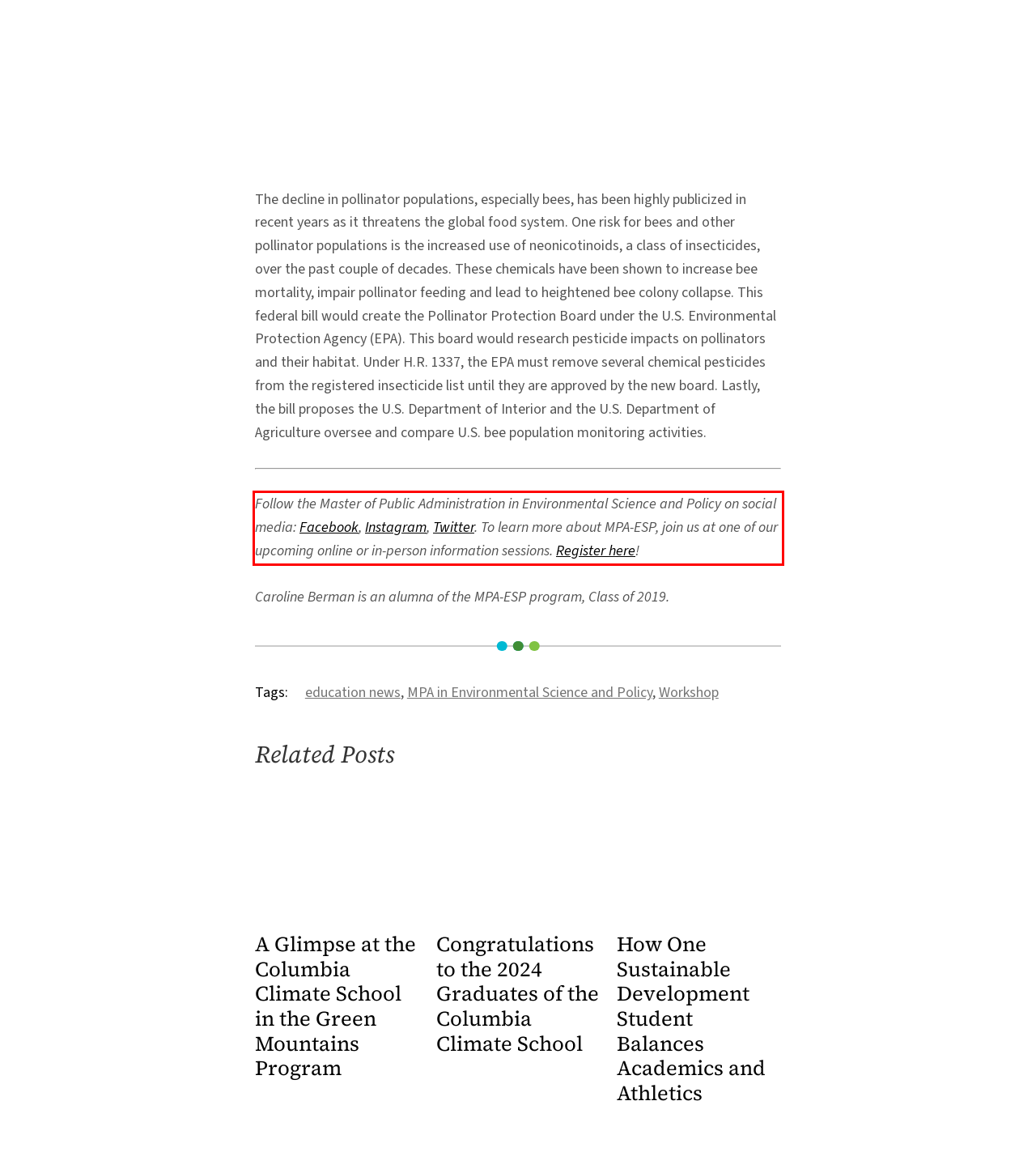You have a screenshot of a webpage with a red bounding box. Use OCR to generate the text contained within this red rectangle.

Follow the Master of Public Administration in Environmental Science and Policy on social media: Facebook, Instagram, Twitter. To learn more about MPA-ESP, join us at one of our upcoming online or in-person information sessions. Register here!